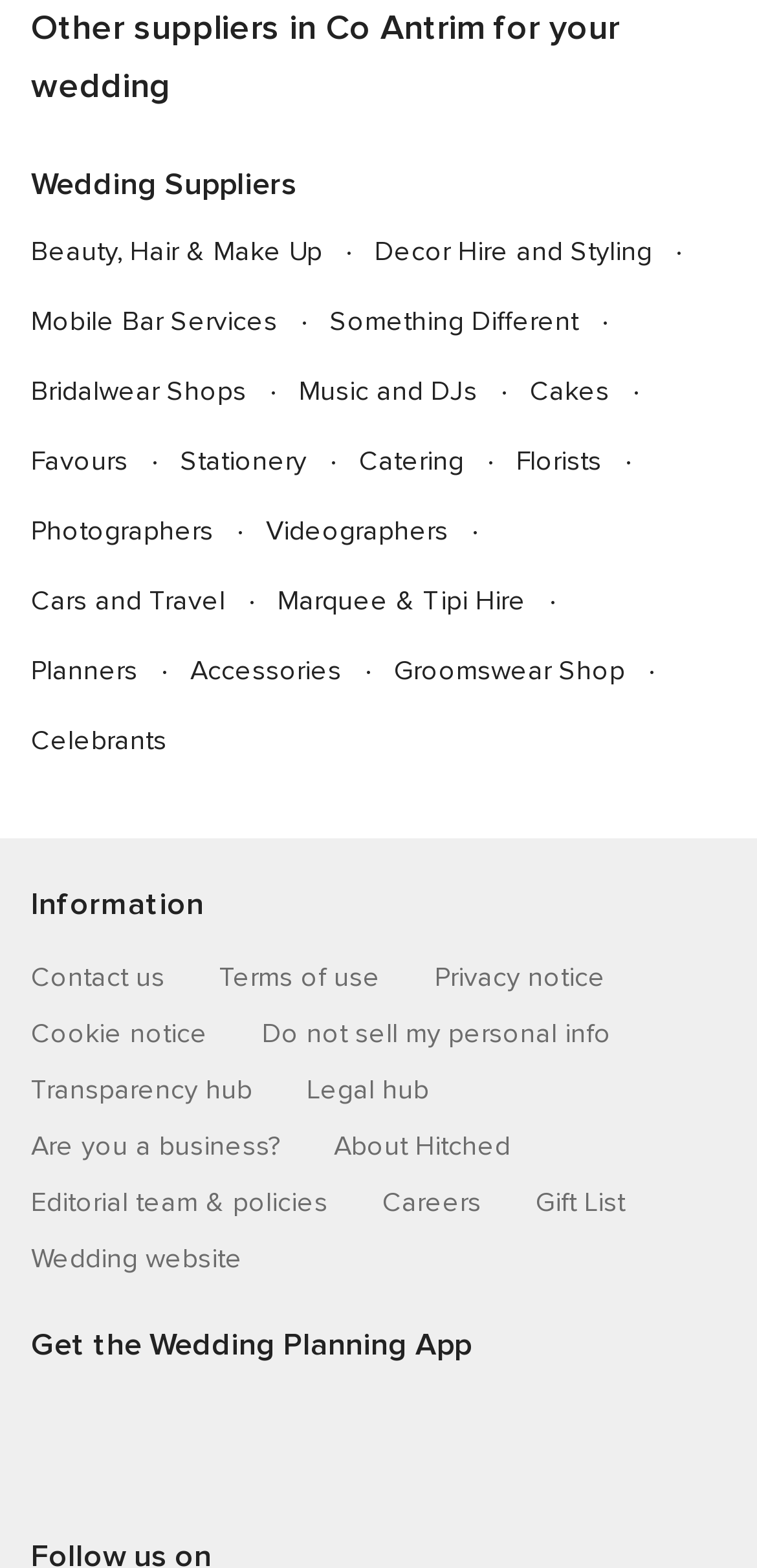Select the bounding box coordinates of the element I need to click to carry out the following instruction: "Contact us".

[0.041, 0.613, 0.218, 0.634]